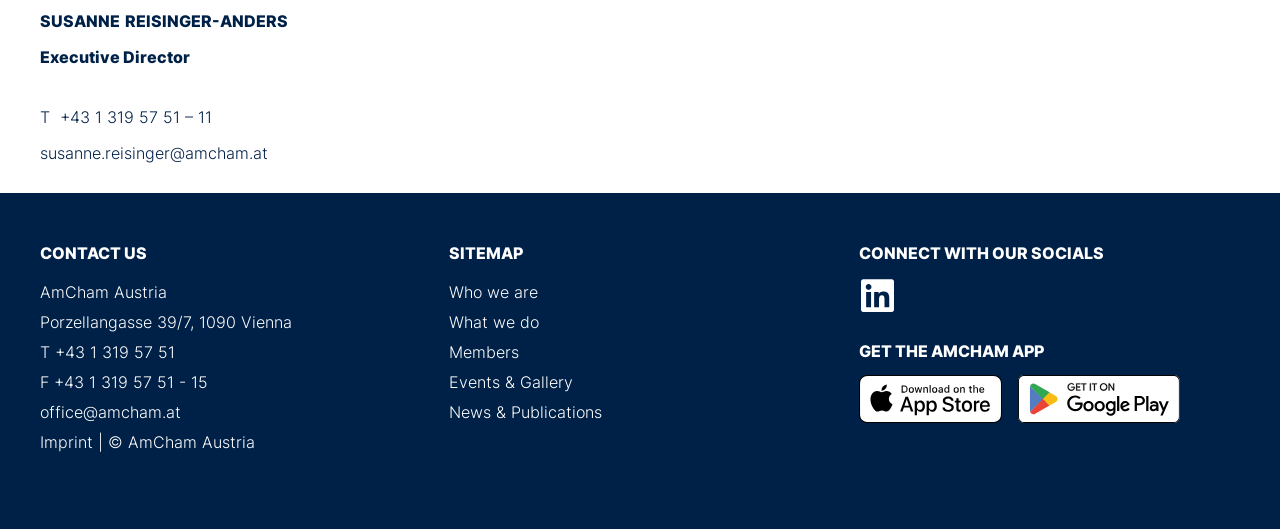Provide the bounding box coordinates of the section that needs to be clicked to accomplish the following instruction: "View similar post 'Biggest Blue Topaz in the World'."

None